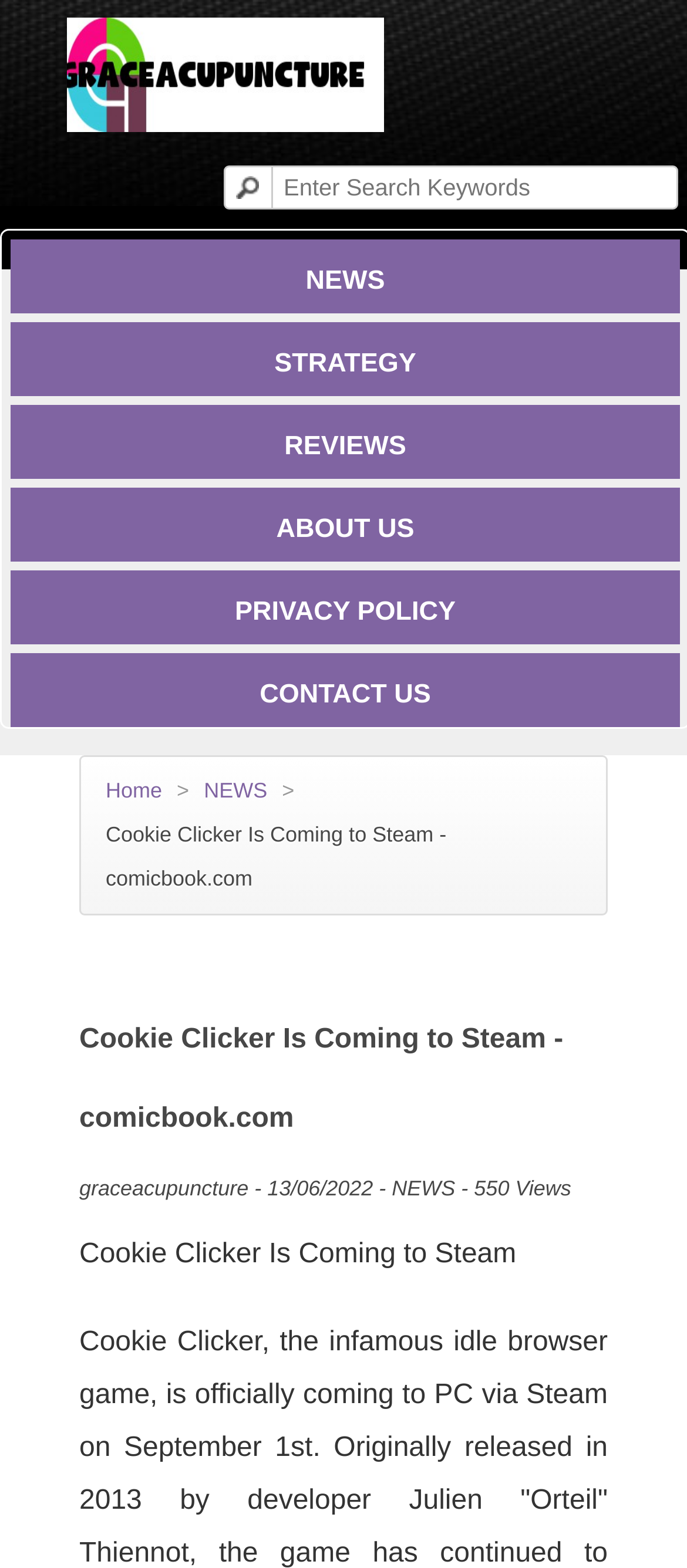Answer the following in one word or a short phrase: 
What is the category of the article?

NEWS